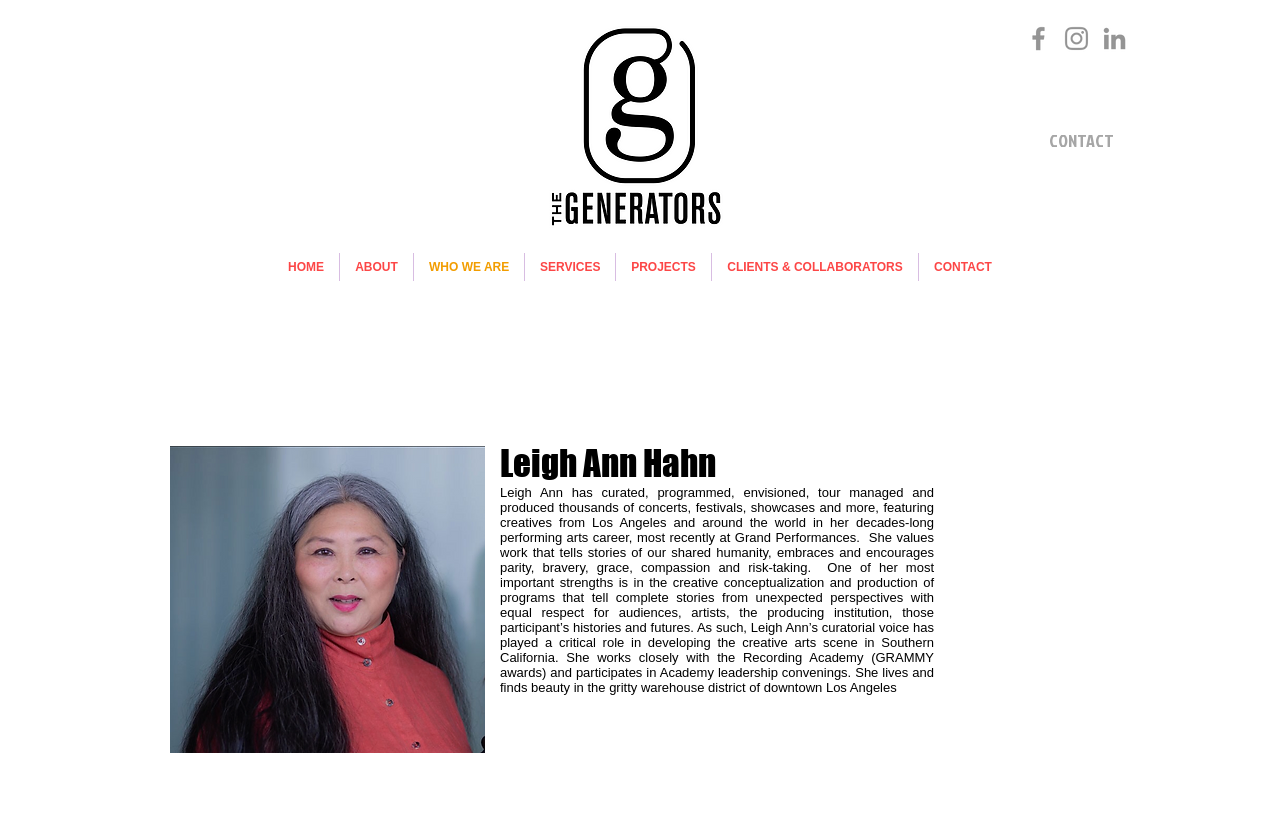Please provide a short answer using a single word or phrase for the question:
What is the logo image filename?

Generators_Logo.png